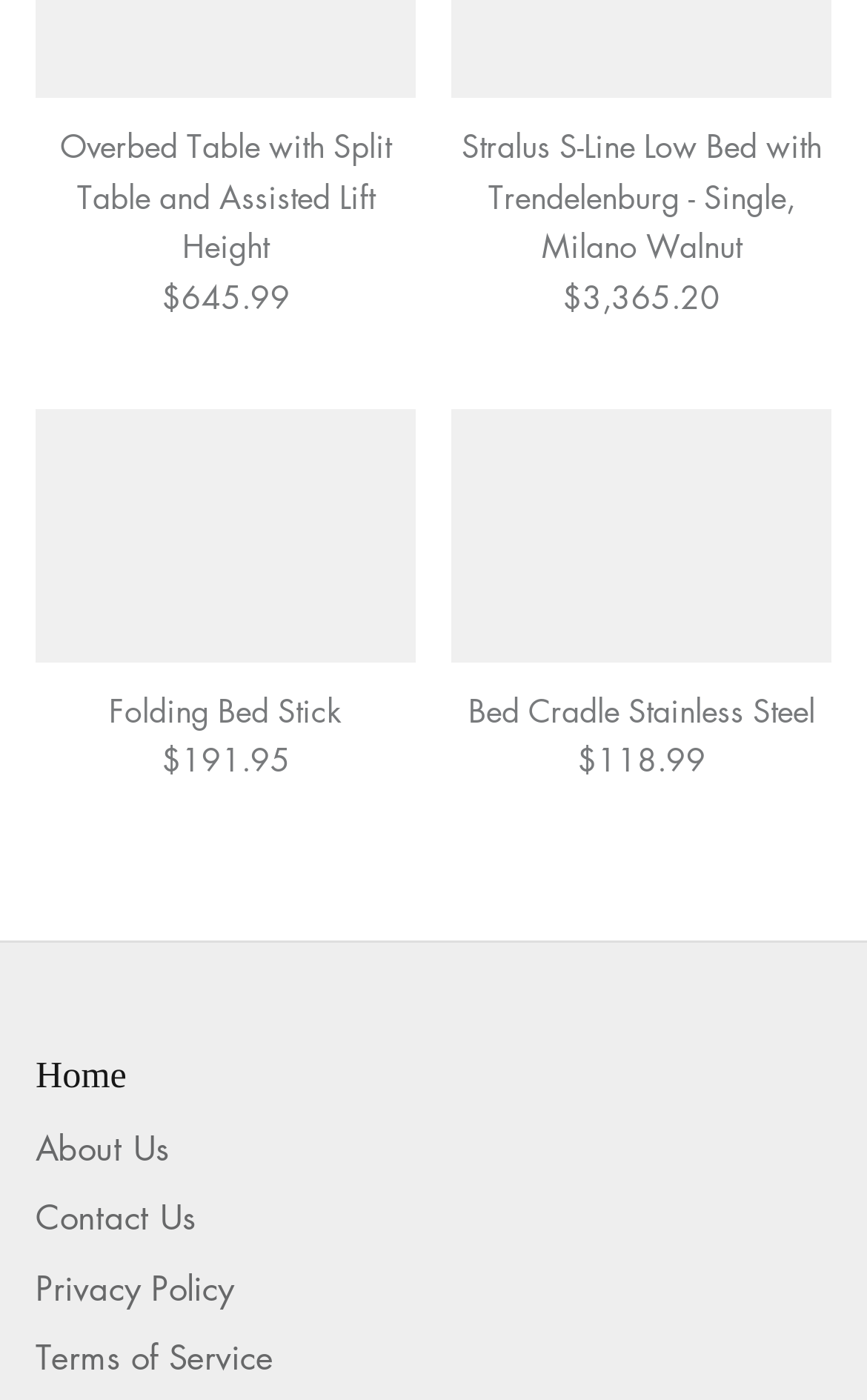What is the price of the Stralus S-Line Low Bed? Using the information from the screenshot, answer with a single word or phrase.

$3,365.20